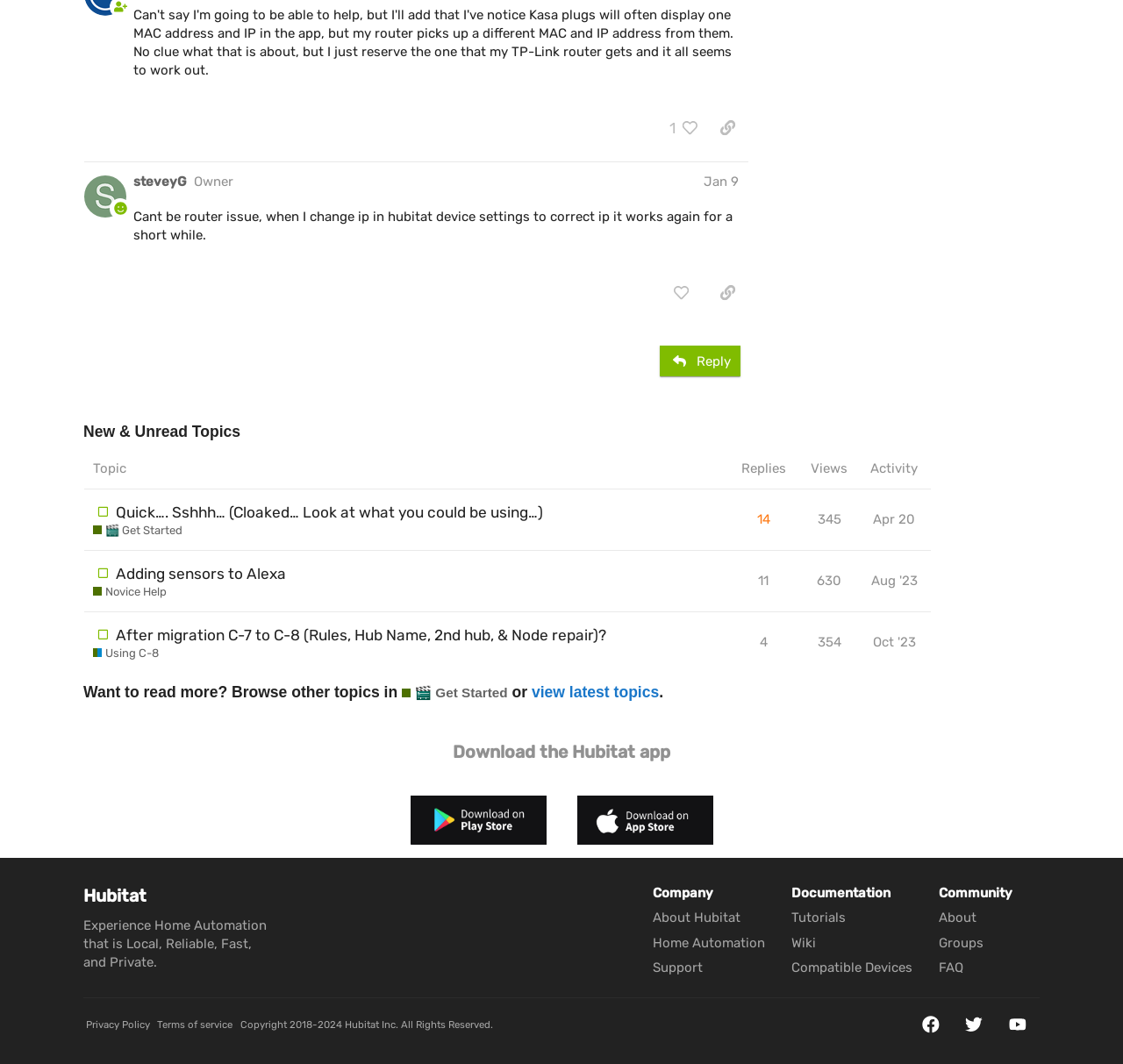Provide a thorough and detailed response to the question by examining the image: 
How many replies does the topic 'This topic has no solution Quick…. Sshhh… (Cloaked… Look at what you could be using…) 🎬 Get Started' have?

I looked at the table with the topic 'This topic has no solution Quick…. Sshhh… (Cloaked… Look at what you could be using…) 🎬 Get Started' and found that it does not have a reply count, so I assume it has no replies.